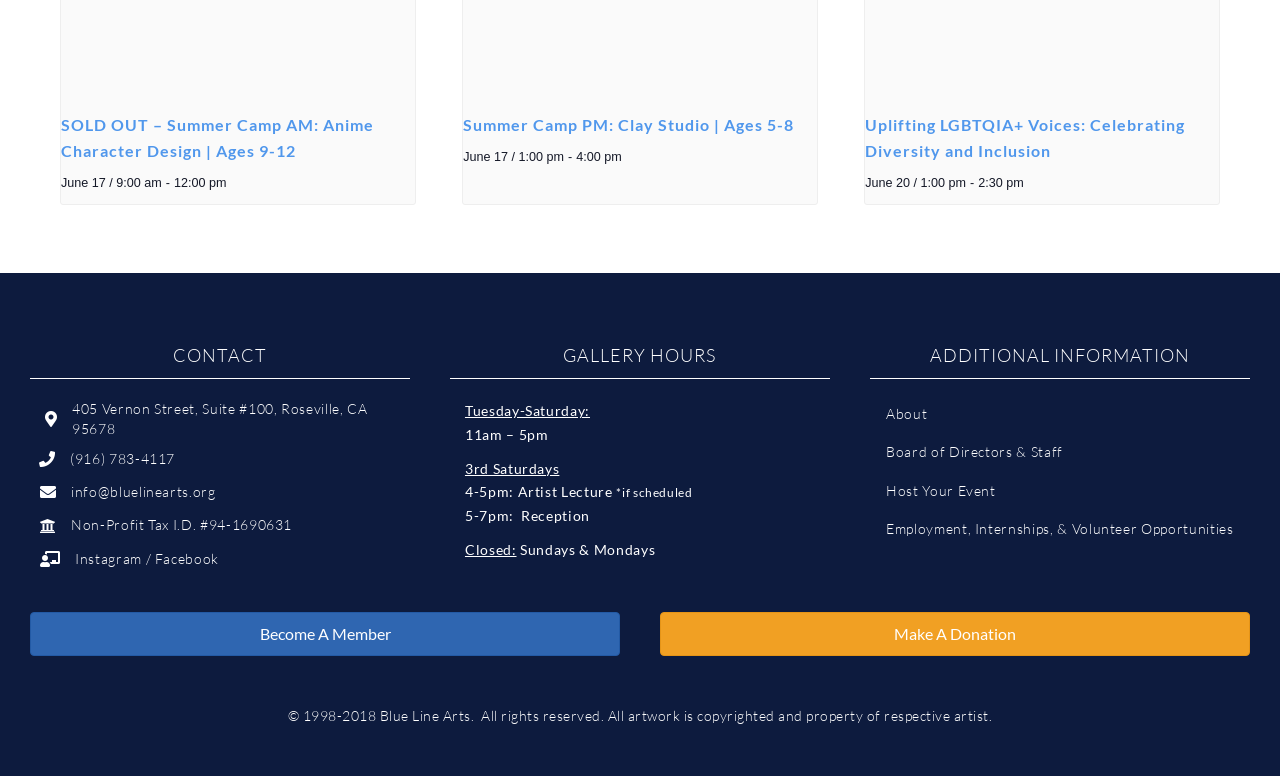Determine the bounding box coordinates of the region that needs to be clicked to achieve the task: "Click the 'Instagram' social media link".

[0.059, 0.708, 0.111, 0.73]